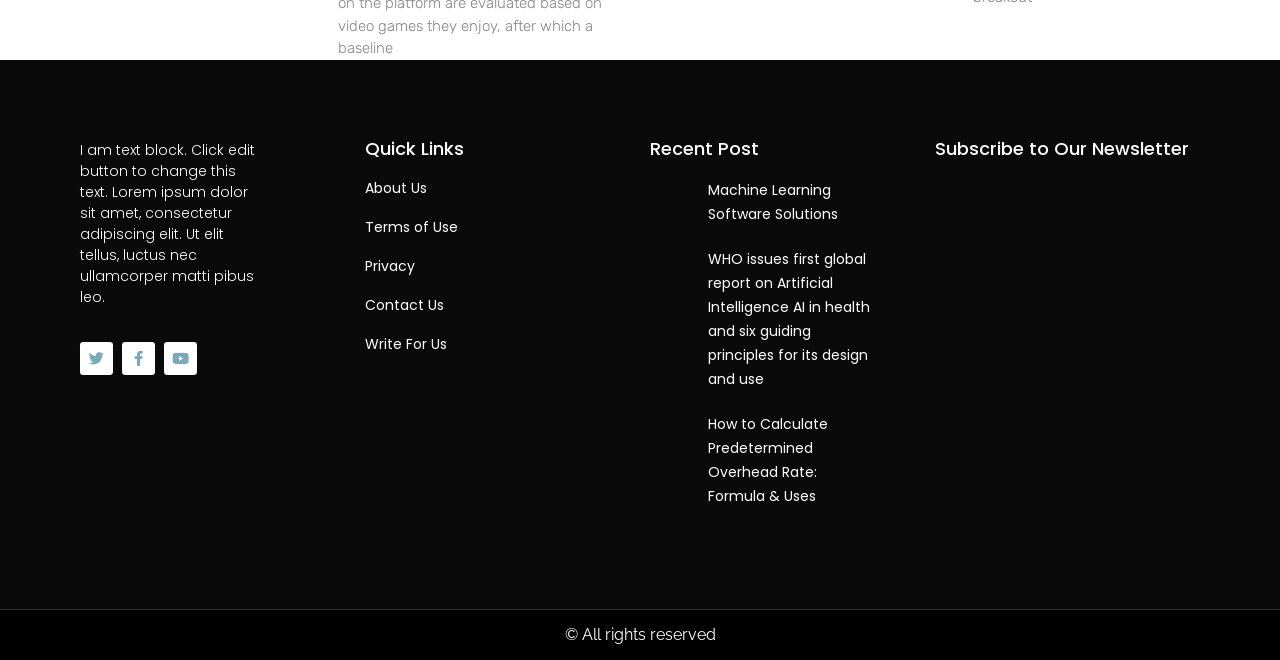Using the provided element description "Democracy and active citizenship", determine the bounding box coordinates of the UI element.

None